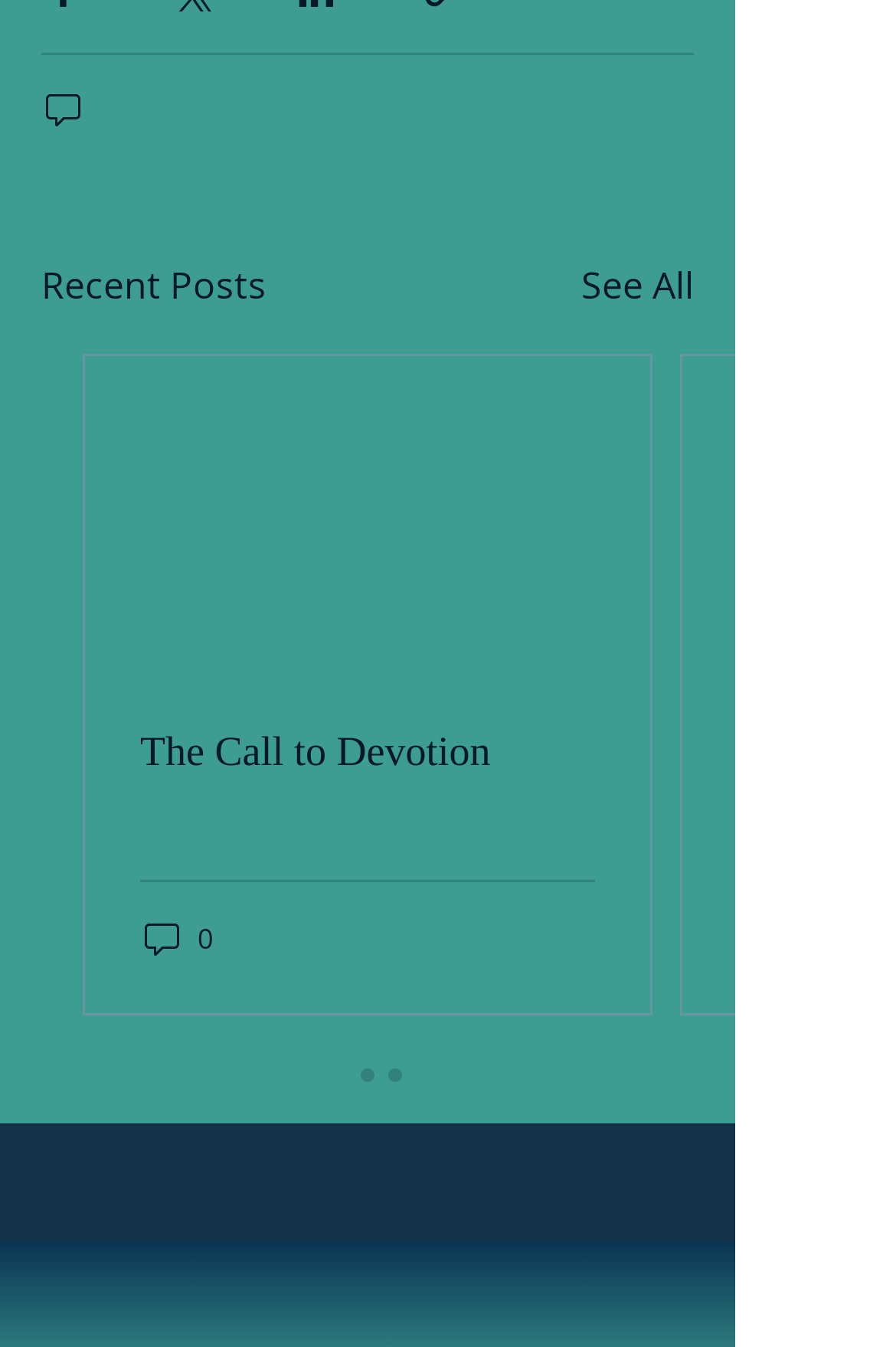What is the title of the section above the links?
Based on the screenshot, provide your answer in one word or phrase.

Recent Posts